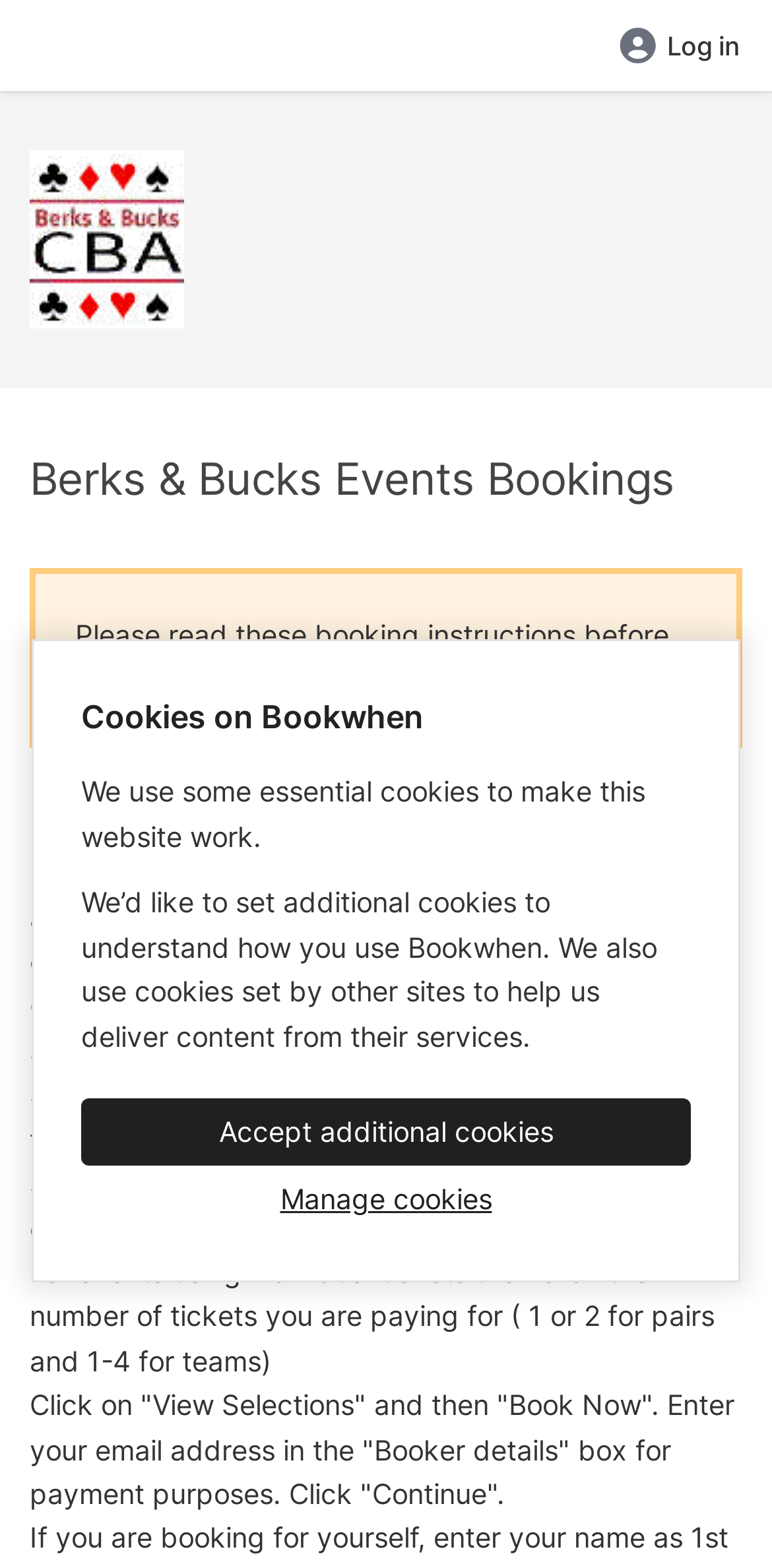Please provide a comprehensive response to the question based on the details in the image: What is the purpose of this form?

Based on the webpage content, it is clear that the form is intended for users to enter upcoming Berks & Bucks county events, and the instructions provided guide the user through the process of selecting an event, entering the number of tickets, and booking the event.